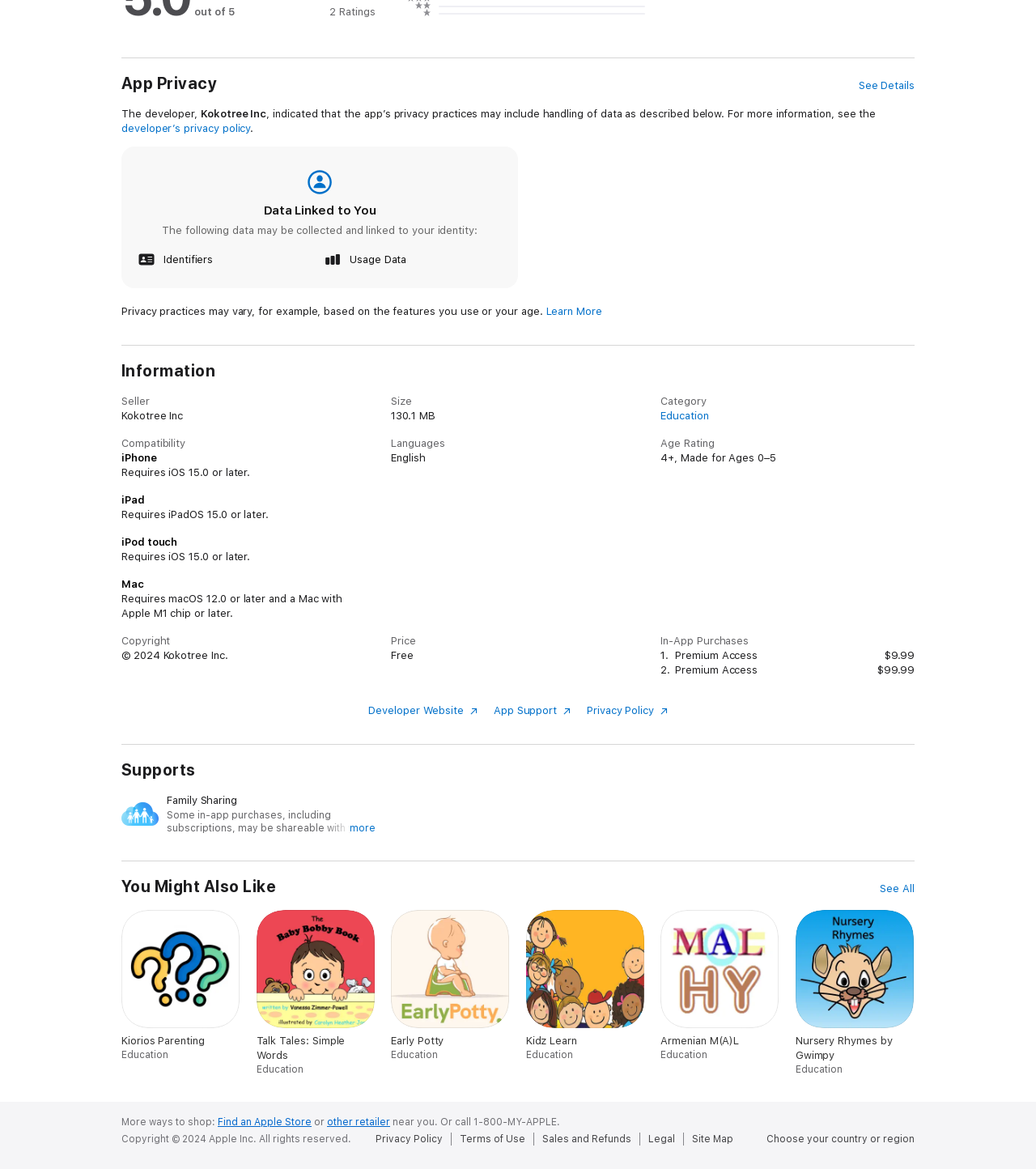Please find and report the bounding box coordinates of the element to click in order to perform the following action: "Check Kokotree Inc". The coordinates should be expressed as four float numbers between 0 and 1, in the format [left, top, right, bottom].

[0.194, 0.092, 0.257, 0.102]